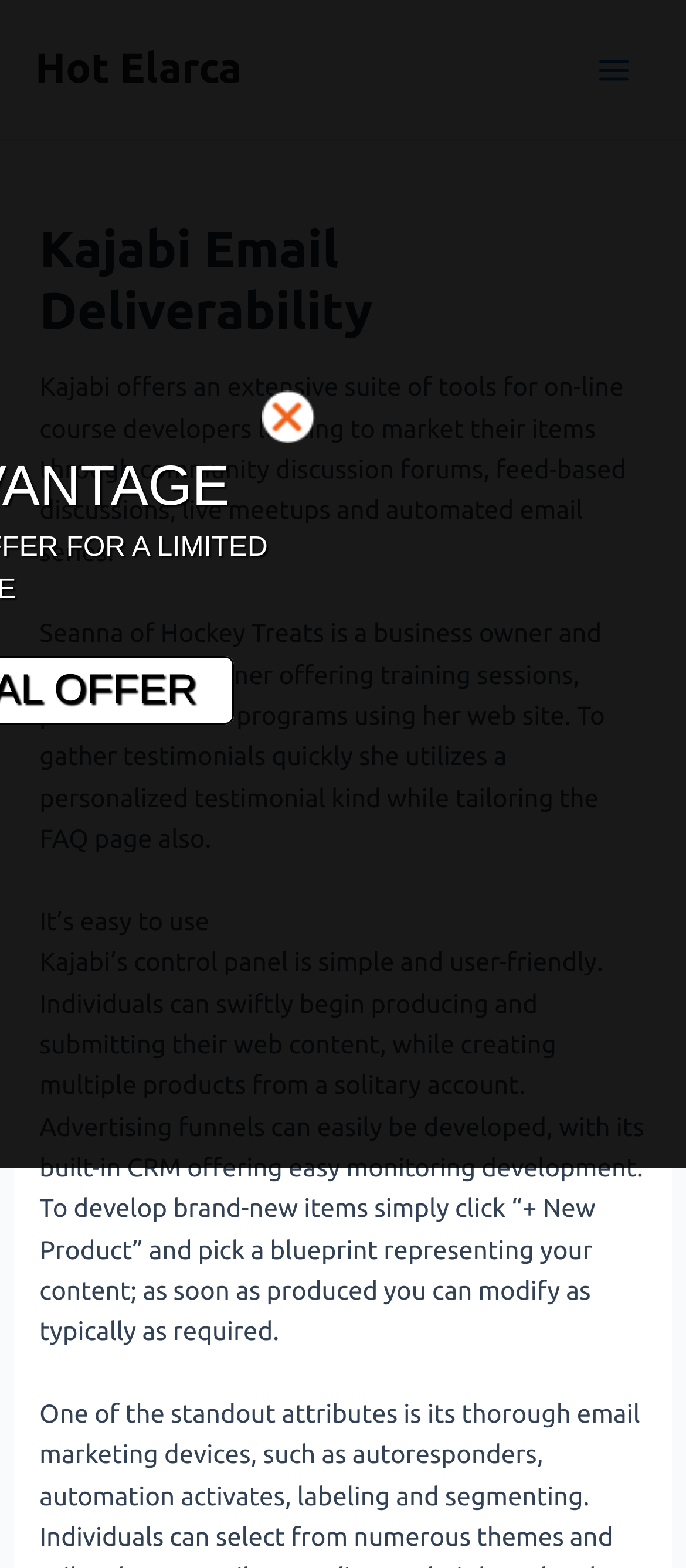What is the purpose of Kajabi's control panel?
Please answer the question with a detailed response using the information from the screenshot.

According to the webpage, Kajabi's control panel is simple and user-friendly, allowing individuals to swiftly begin producing and submitting their web content, while creating multiple products from a single account.